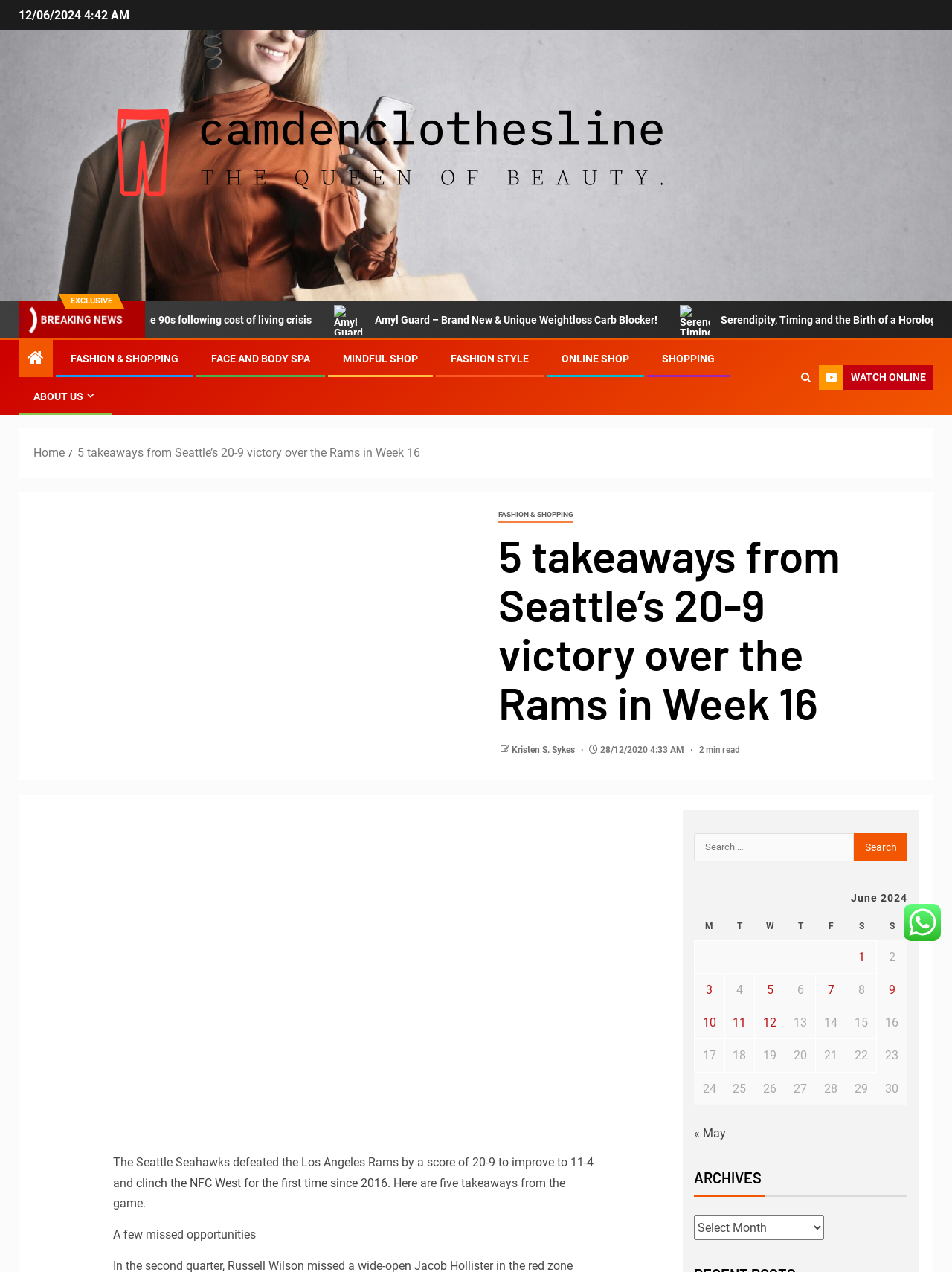Show the bounding box coordinates of the element that should be clicked to complete the task: "Click on the 'FASHION & SHOPPING' link".

[0.074, 0.277, 0.188, 0.287]